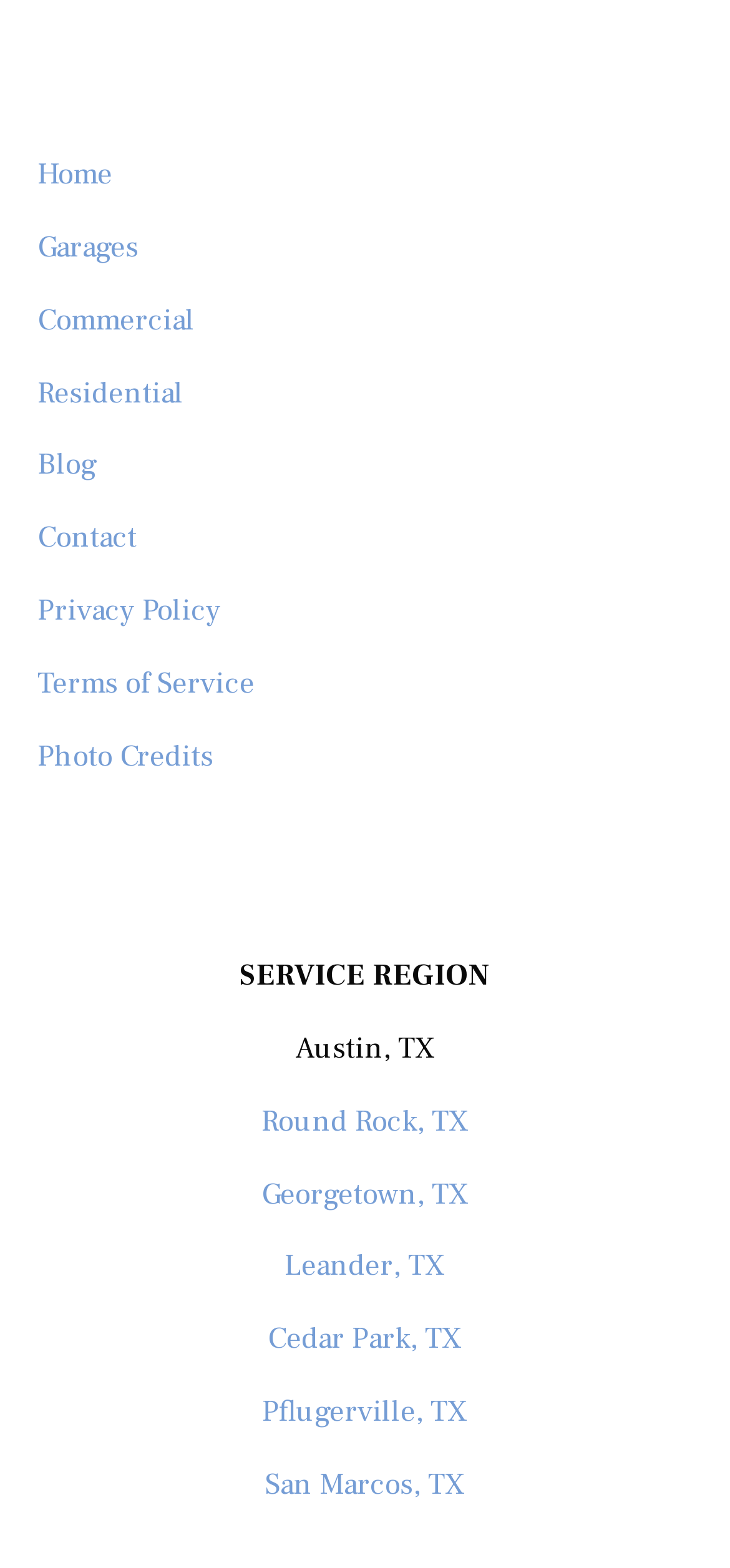How many cities are listed under the service region?
From the screenshot, supply a one-word or short-phrase answer.

8